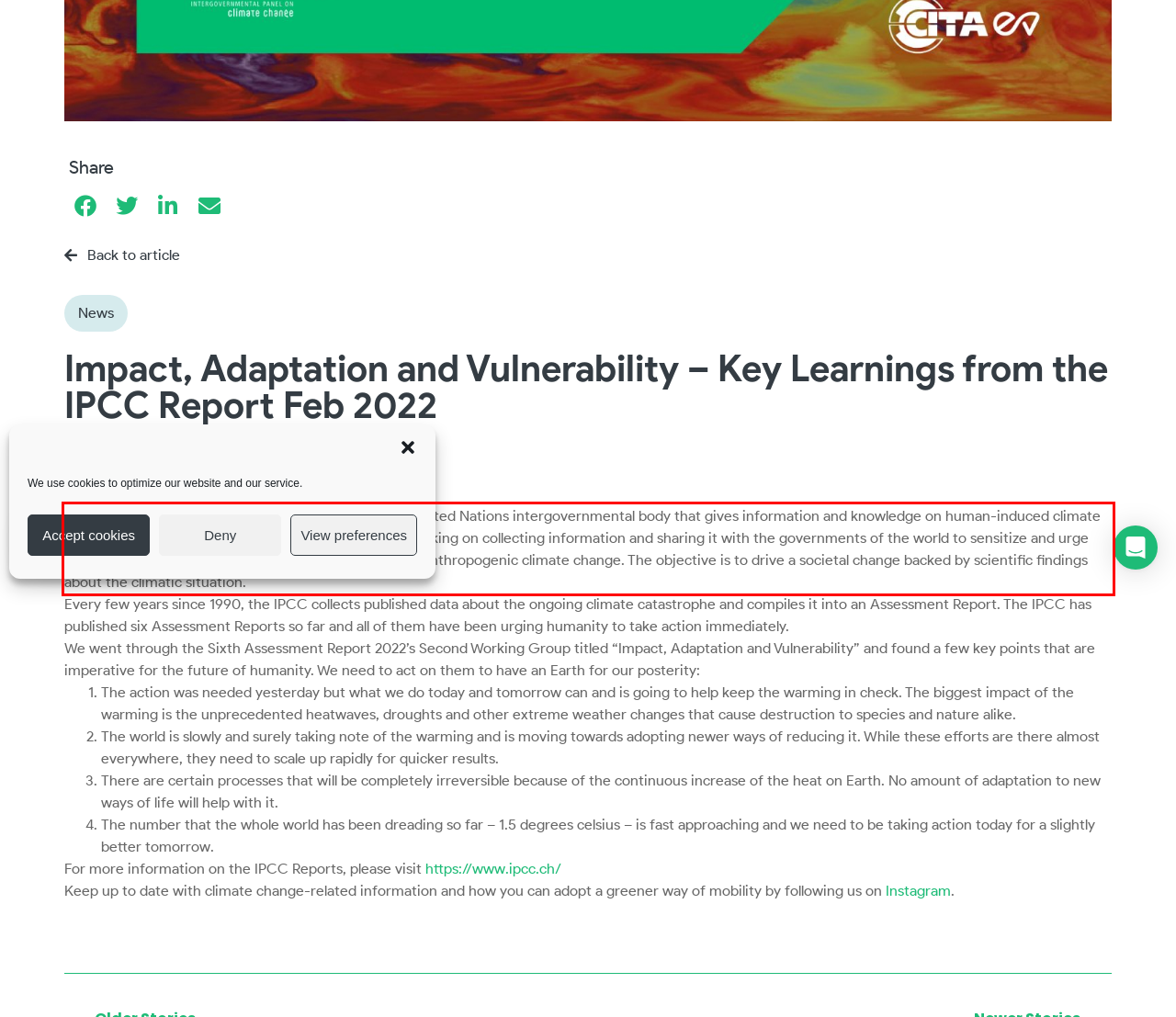Using the provided webpage screenshot, identify and read the text within the red rectangle bounding box.

The Intergovernmental Panel on Climate Change is a United Nations intergovernmental body that gives information and knowledge on human-induced climate change. The Panel was formed in 1988 and has been working on collecting information and sharing it with the governments of the world to sensitize and urge them to take action against the adverse effects of this anthropogenic climate change. The objective is to drive a societal change backed by scientific findings about the climatic situation.